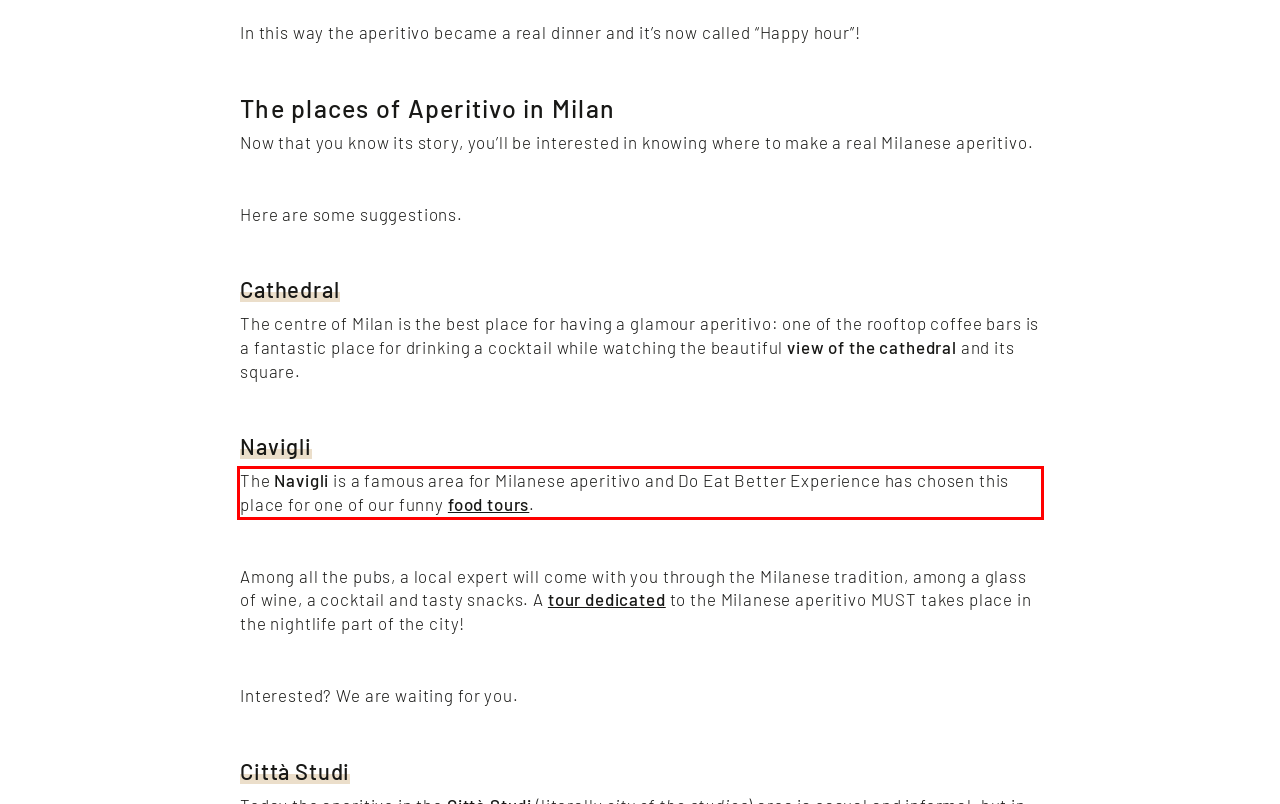Please extract the text content from the UI element enclosed by the red rectangle in the screenshot.

The Navigli is a famous area for Milanese aperitivo and Do Eat Better Experience has chosen this place for one of our funny food tours.